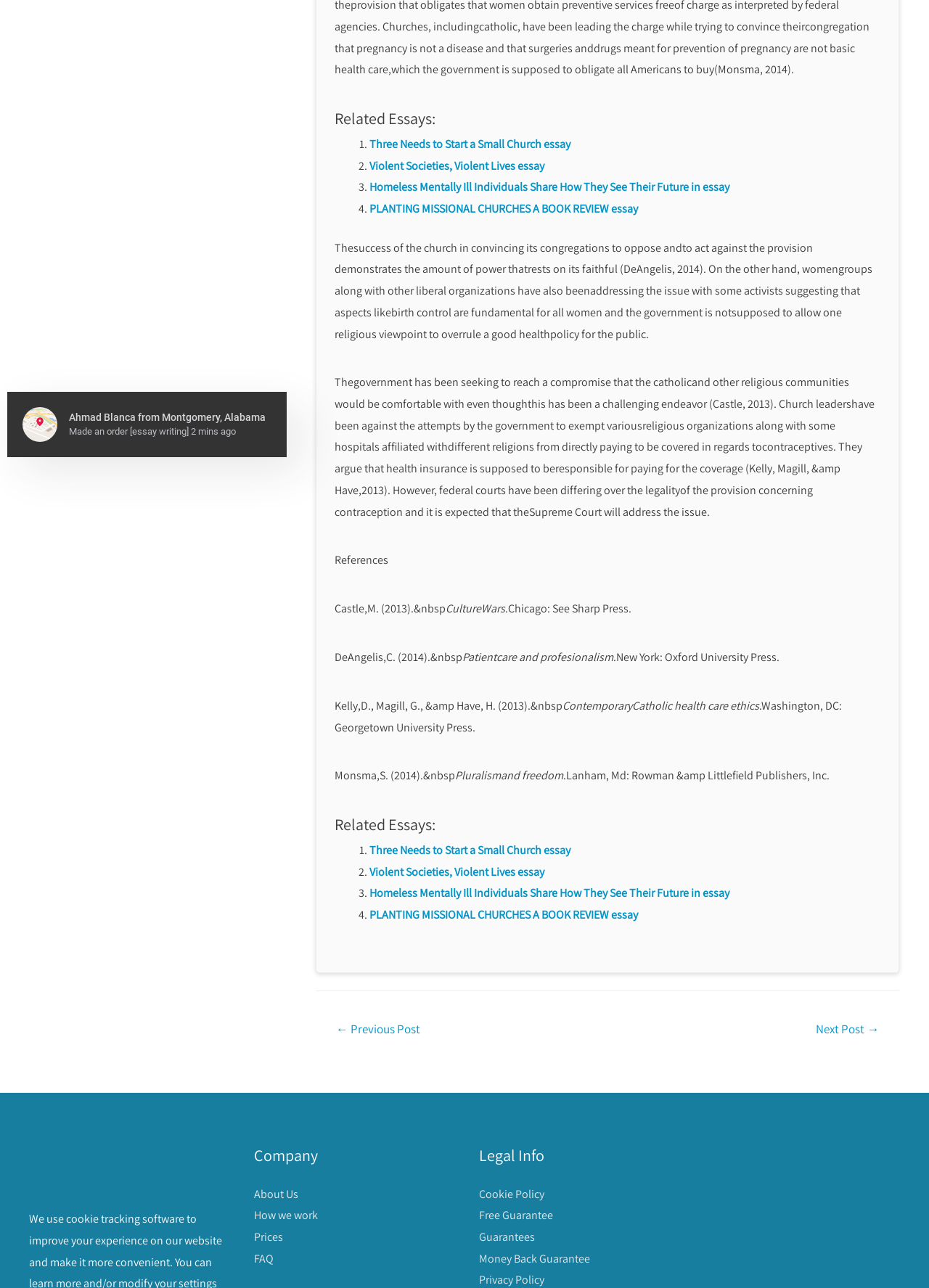Using the description: "Violent Societies, Violent Lives essay", determine the UI element's bounding box coordinates. Ensure the coordinates are in the format of four float numbers between 0 and 1, i.e., [left, top, right, bottom].

[0.398, 0.123, 0.586, 0.134]